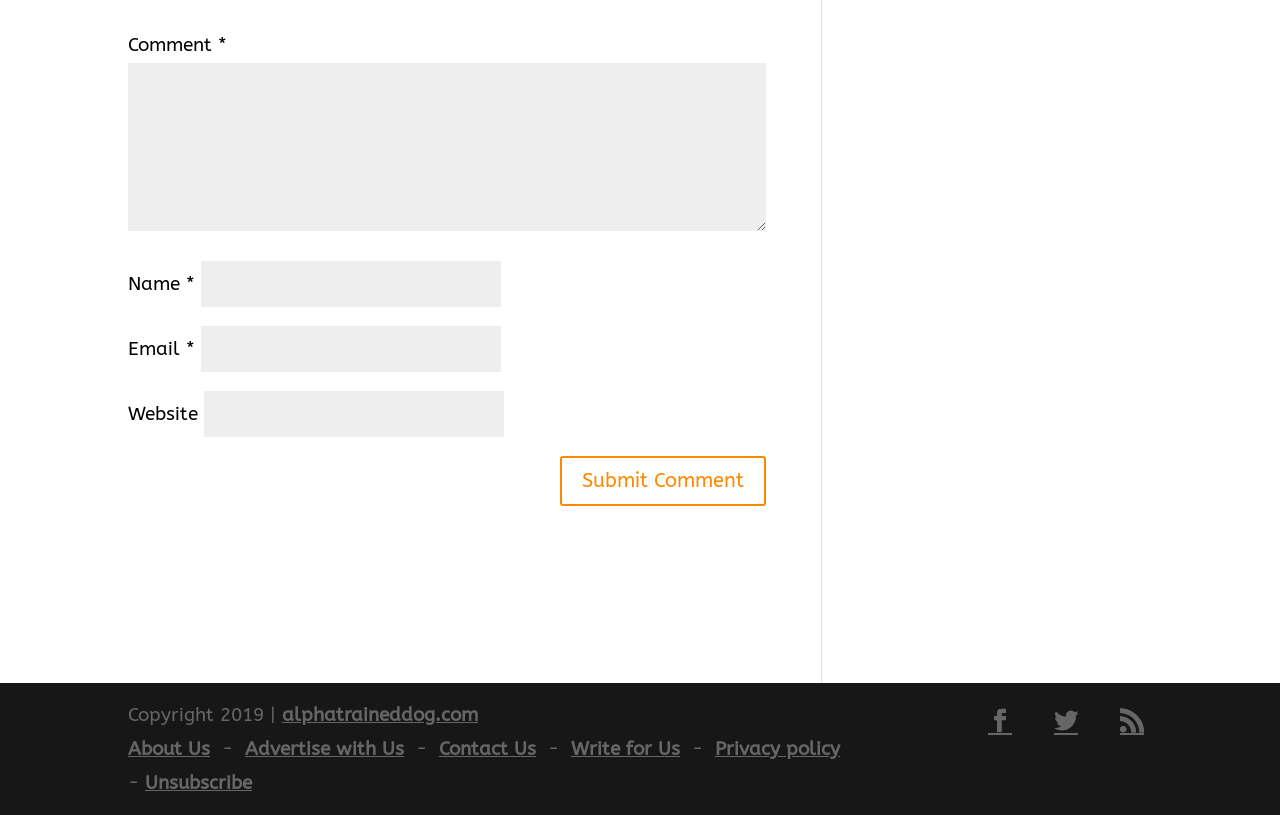Can you pinpoint the bounding box coordinates for the clickable element required for this instruction: "Enter a comment"? The coordinates should be four float numbers between 0 and 1, i.e., [left, top, right, bottom].

[0.1, 0.077, 0.598, 0.283]